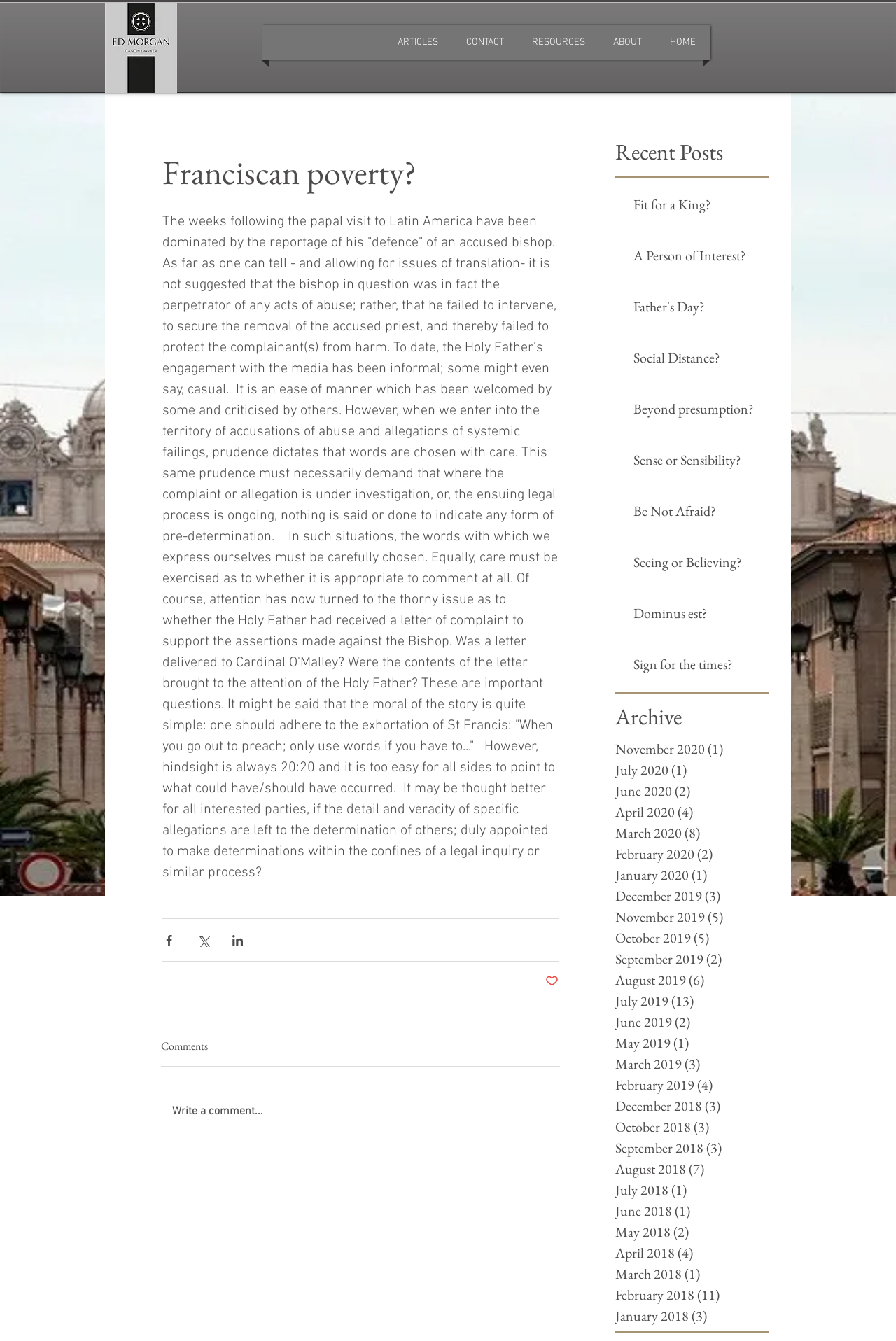Generate a thorough caption detailing the webpage content.

This webpage appears to be a blog post titled "Franciscan poverty?" with a lengthy article discussing the Pope's response to allegations of abuse and the importance of choosing words carefully in such situations. The article is divided into several paragraphs, and there are social media sharing buttons at the bottom, including Facebook, Twitter, and LinkedIn.

At the top of the page, there is a navigation menu with links to "HOME", "ABOUT", "RESOURCES", "CONTACT", and "ARTICLES". Below the navigation menu, there is a section titled "Recent Posts" with a list of 10 article titles, each with a link to the corresponding post.

To the right of the article, there is a section titled "Archive" with a list of links to monthly archives dating back to 2018. Each link indicates the number of posts for that month.

At the bottom of the page, there is a section titled "Comments" with a button to write a comment. There is also a separator line above the comment section.

Overall, the webpage has a simple and clean design, with a focus on the article content and easy navigation to other sections of the blog.